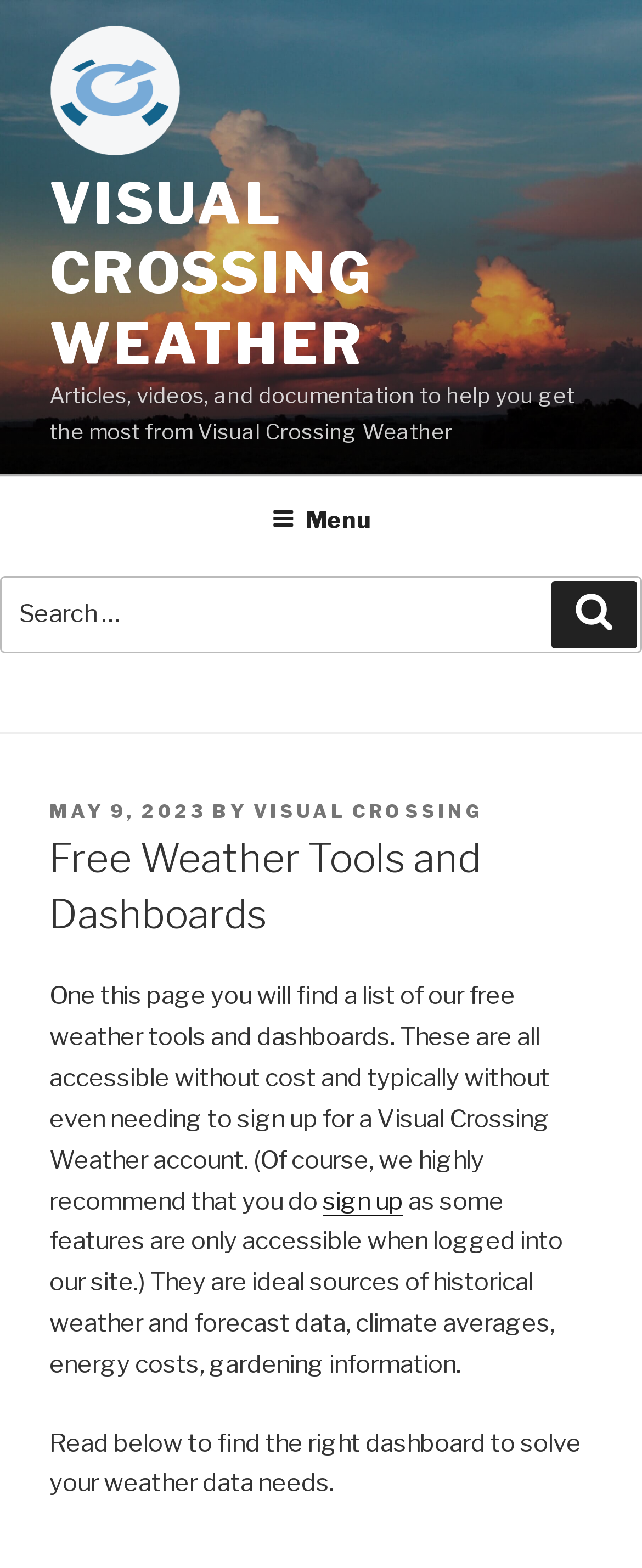What type of data can be found in the dashboards?
Analyze the screenshot and provide a detailed answer to the question.

The webpage mentions that the dashboards are ideal sources of historical weather and forecast data, climate averages, energy costs, and gardening information. This suggests that the dashboards provide various types of weather-related data.